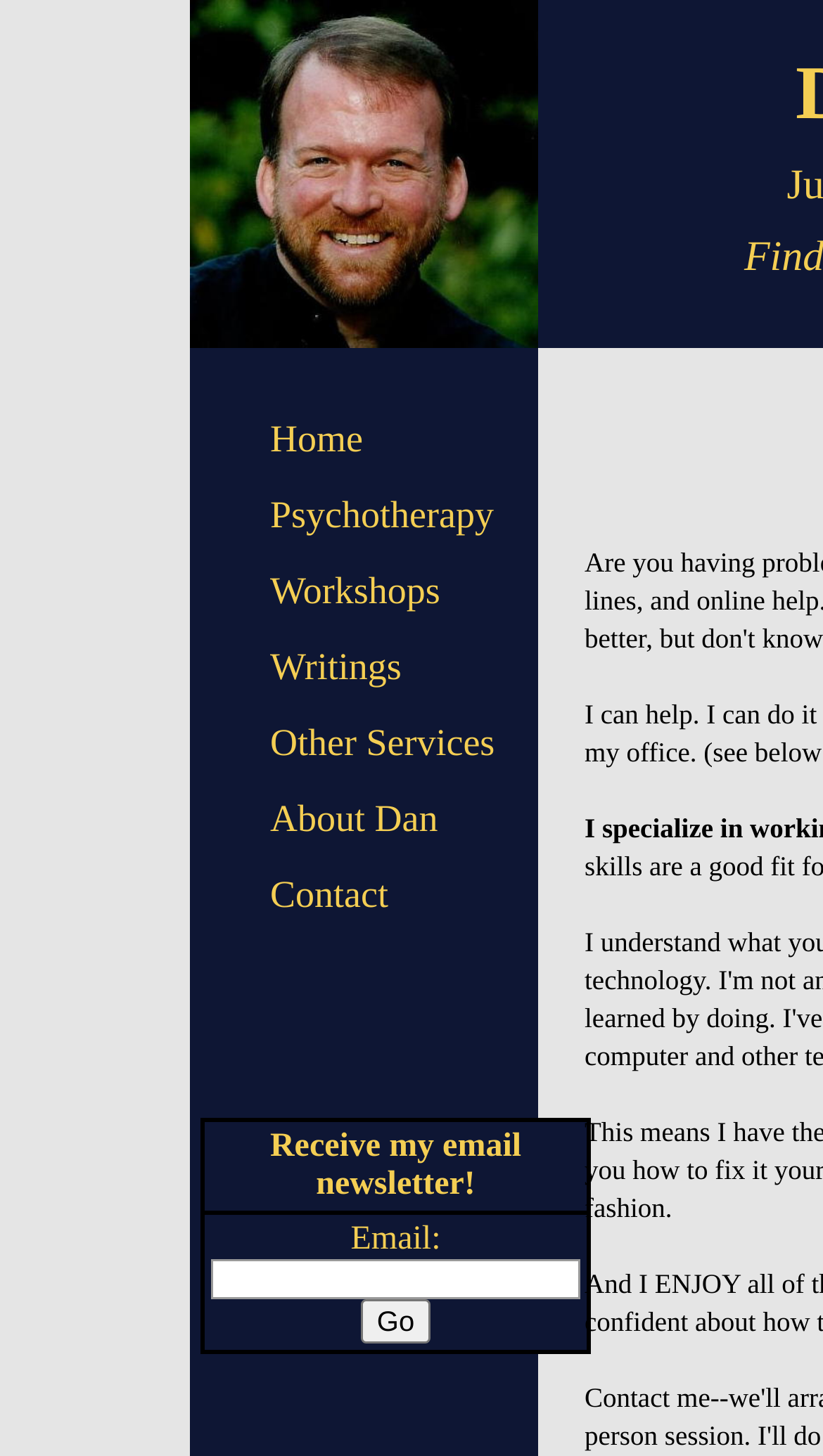Identify the bounding box coordinates of the clickable region required to complete the instruction: "Click on the Home link". The coordinates should be given as four float numbers within the range of 0 and 1, i.e., [left, top, right, bottom].

[0.328, 0.275, 0.601, 0.327]